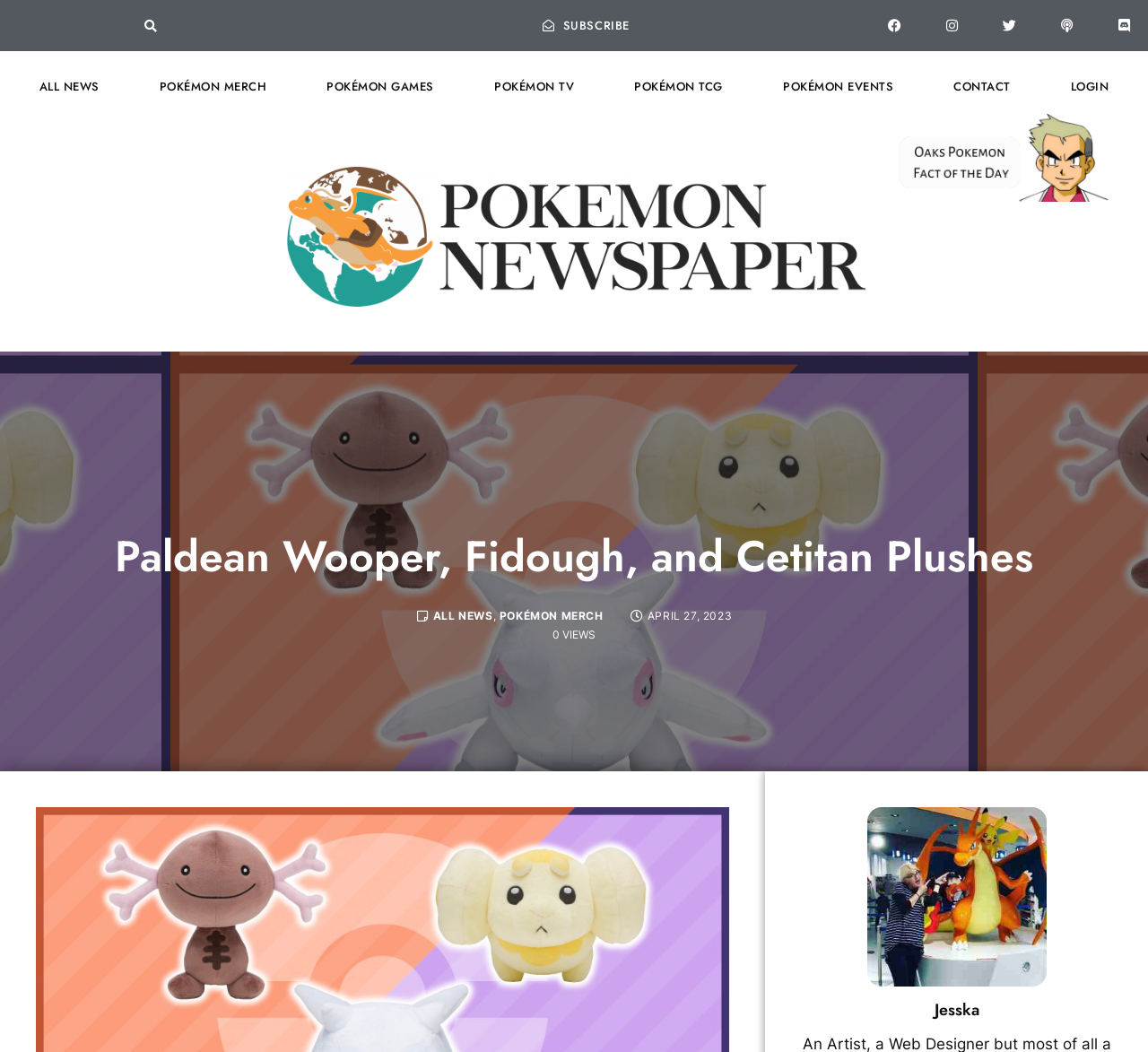Identify the bounding box coordinates of the clickable region required to complete the instruction: "Visit the Pokémon Merch page". The coordinates should be given as four float numbers within the range of 0 and 1, i.e., [left, top, right, bottom].

[0.113, 0.066, 0.258, 0.099]